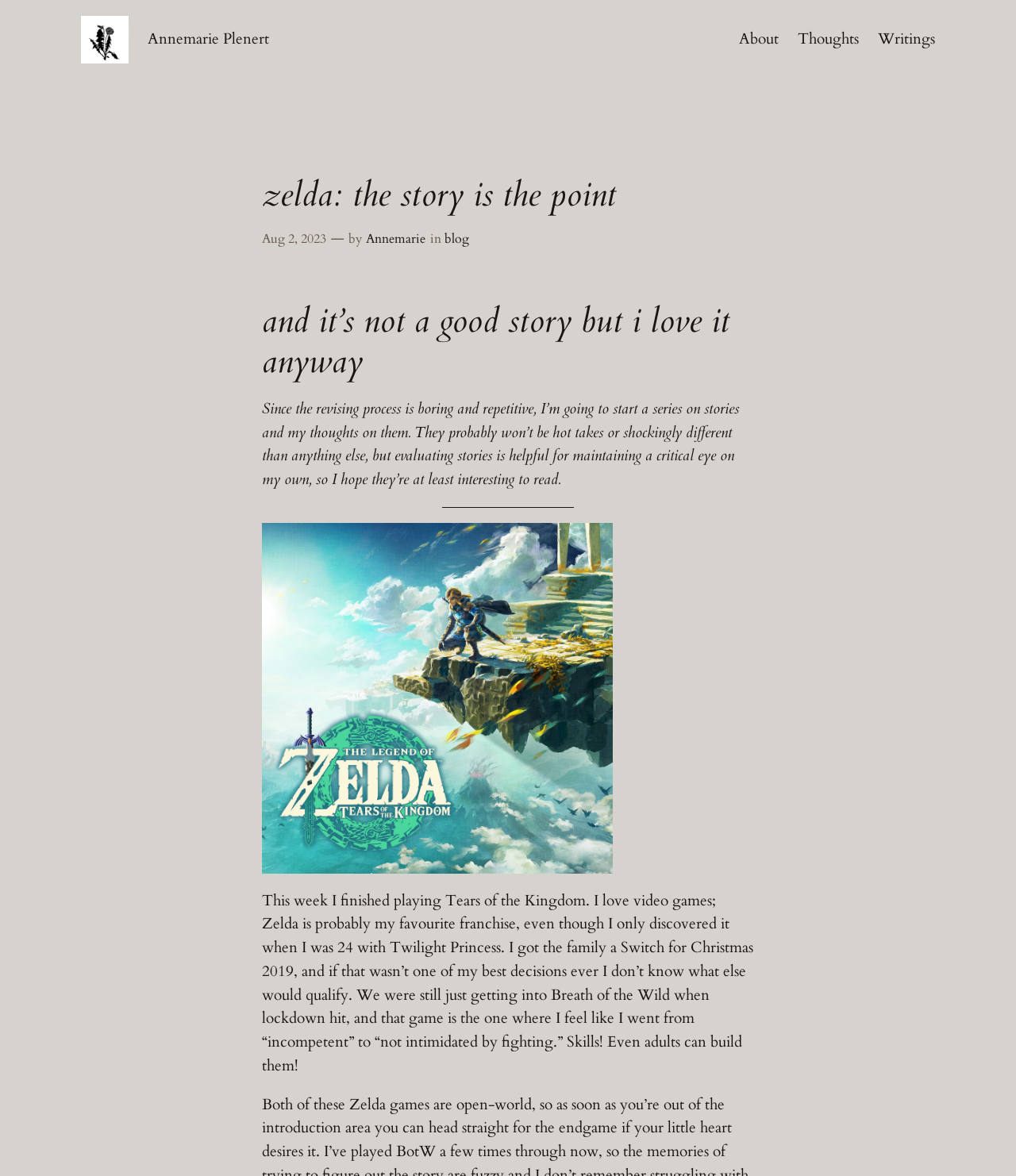Please answer the following question using a single word or phrase: 
What is the platform the author got for Christmas 2019?

Switch